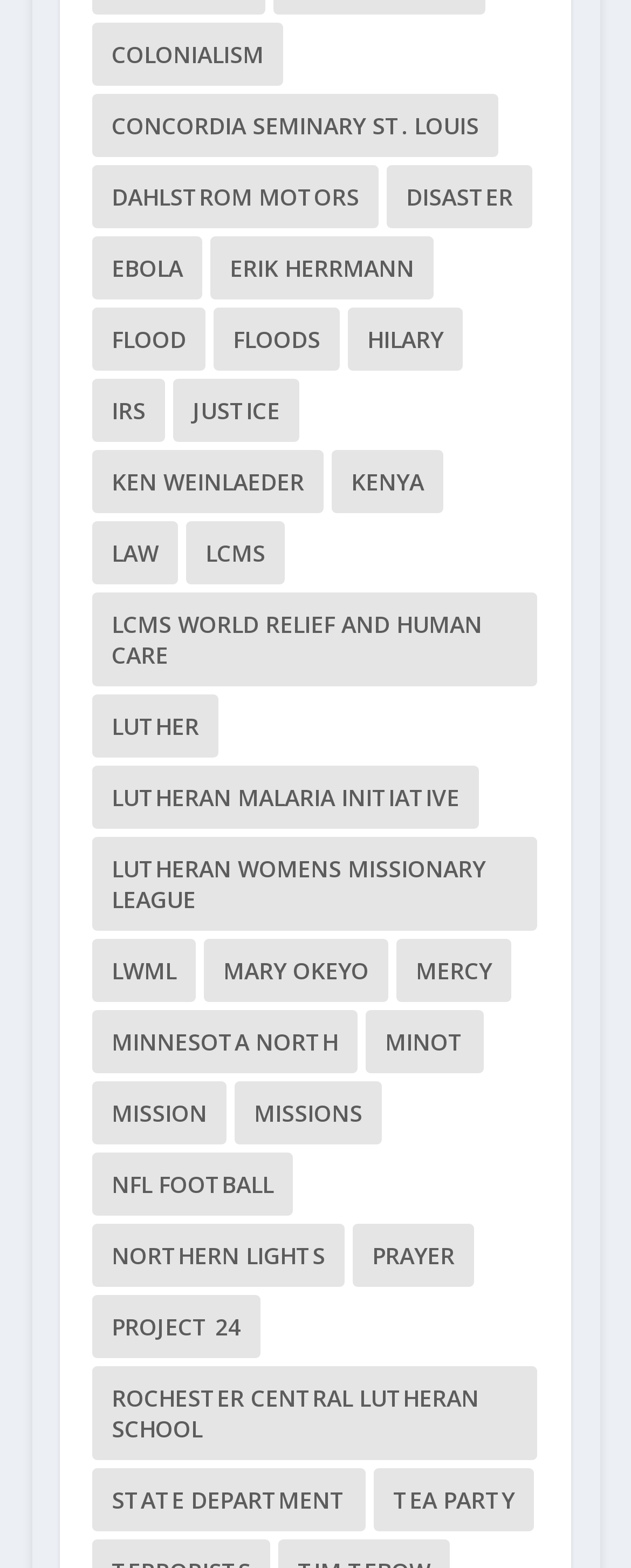Please identify the bounding box coordinates of where to click in order to follow the instruction: "Read about Luther".

[0.146, 0.443, 0.346, 0.484]